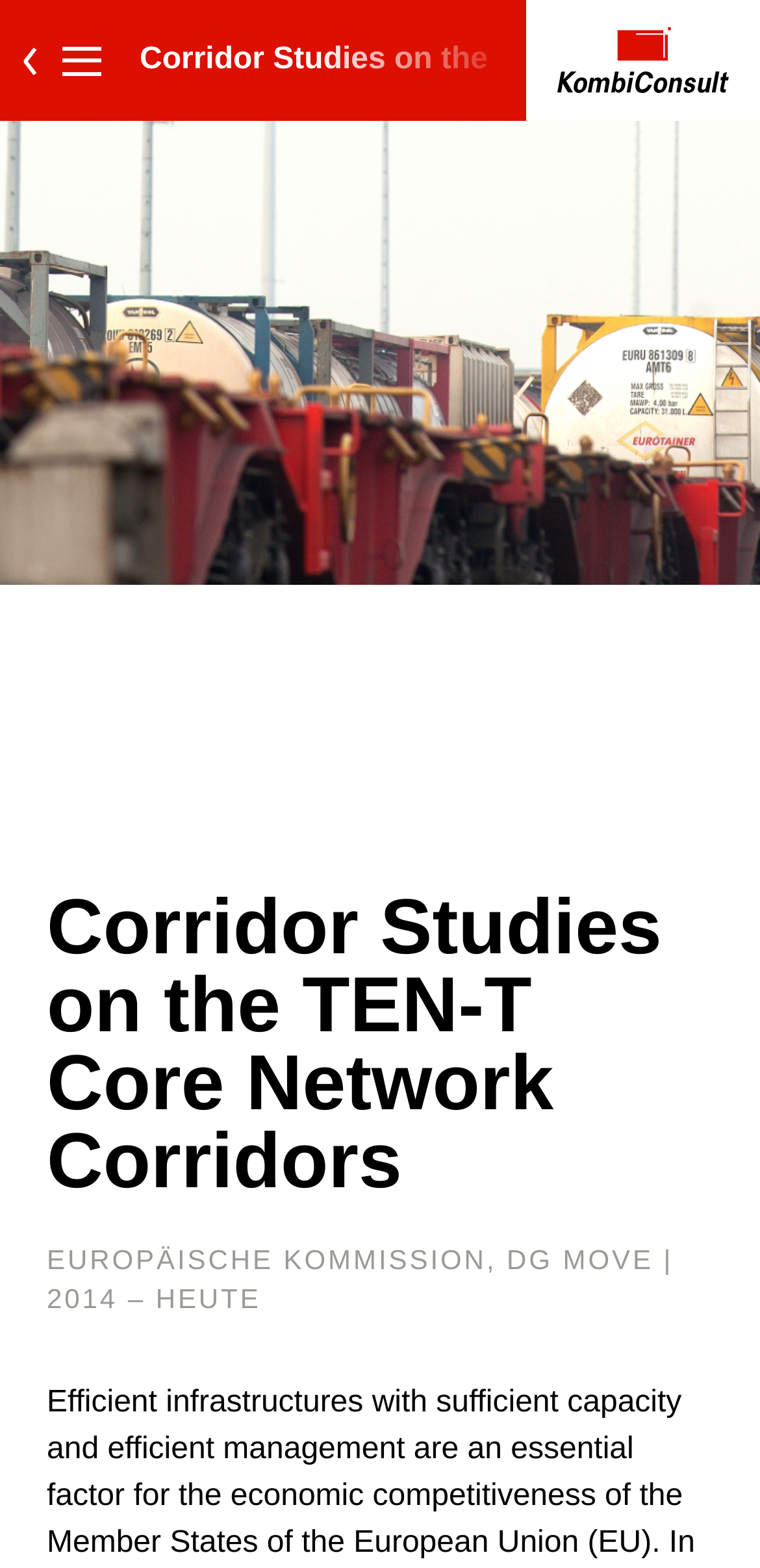Can you give a detailed response to the following question using the information from the image? What is the time period mentioned on the webpage?

I found the answer by examining the StaticText element located below the heading, which mentions 'EUROPÄISCHE KOMMISSION, DG MOVE | 2014 – heute'. This text suggests that the time period relevant to the content of the webpage is from 2014 to the present.